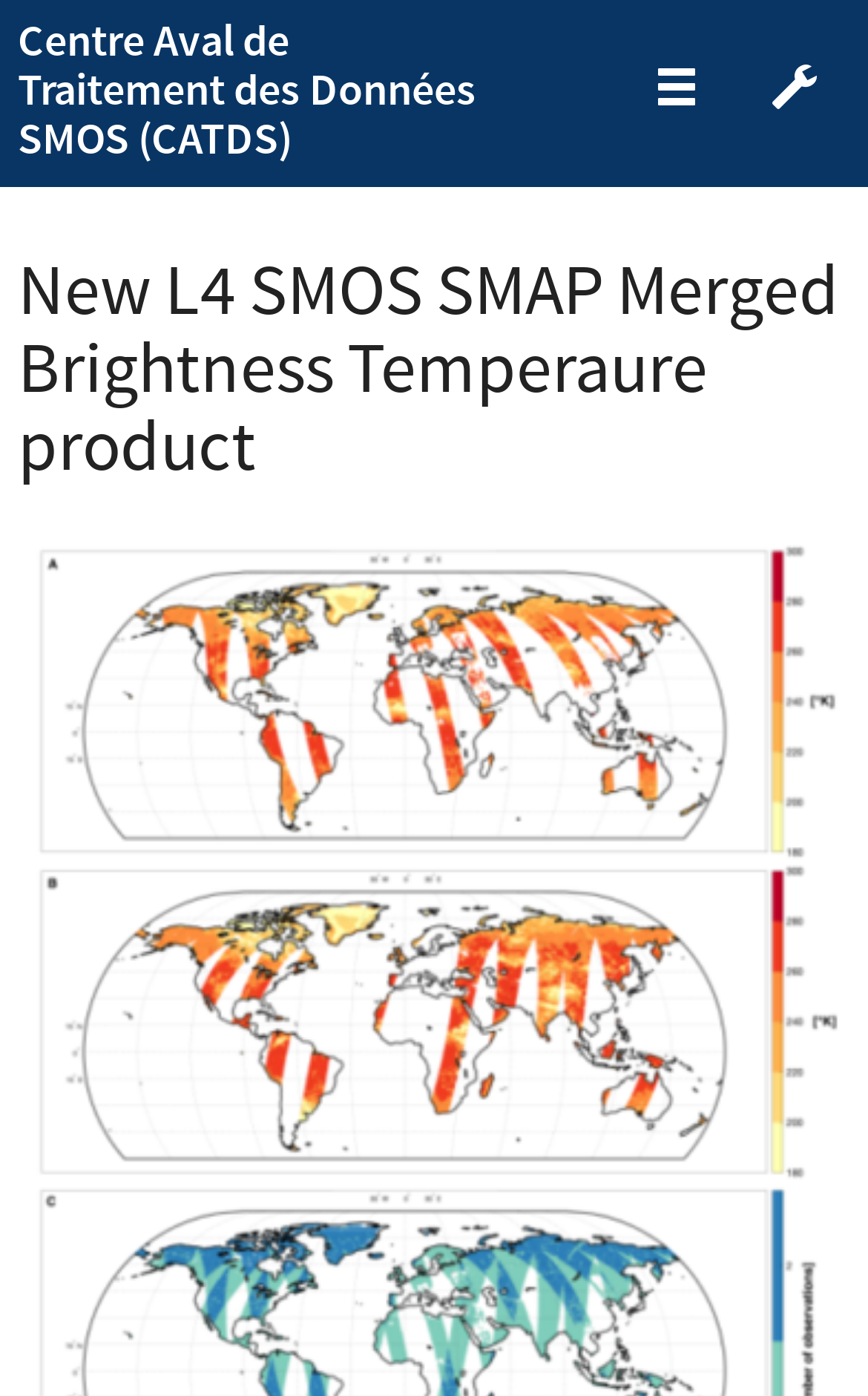What is the name of the product?
Please respond to the question with a detailed and informative answer.

The name of the product can be found in the heading element with the text 'New L4 SMOS SMAP Merged Brightness Temperaure product' which is a child element of the HeaderAsNonLandmark element.